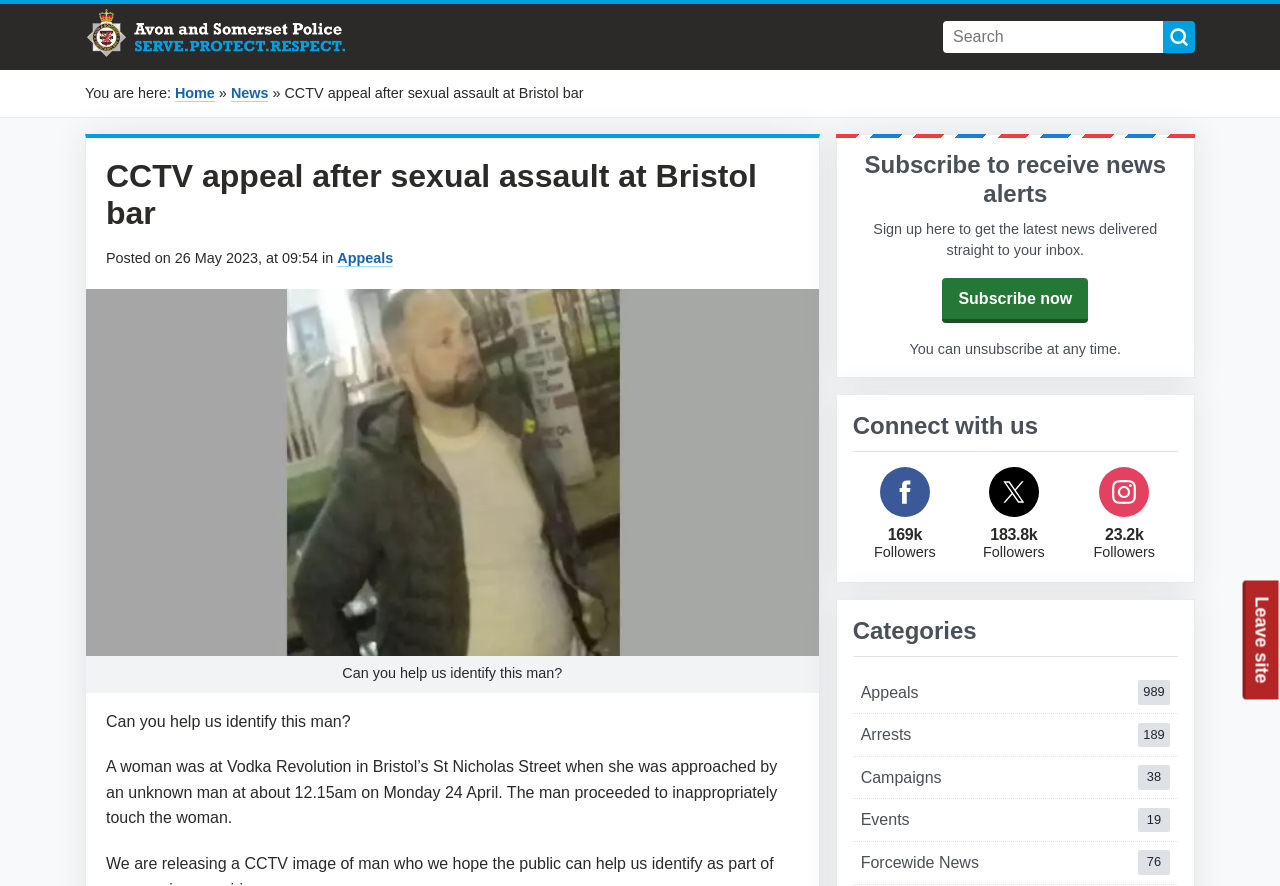What is the name of the police department?
Based on the content of the image, thoroughly explain and answer the question.

I found the answer by looking at the top-left corner of the webpage, where the logo and name of the police department are displayed. The image and link with the text 'Avon and Somerset Police' indicate that this is the name of the police department.